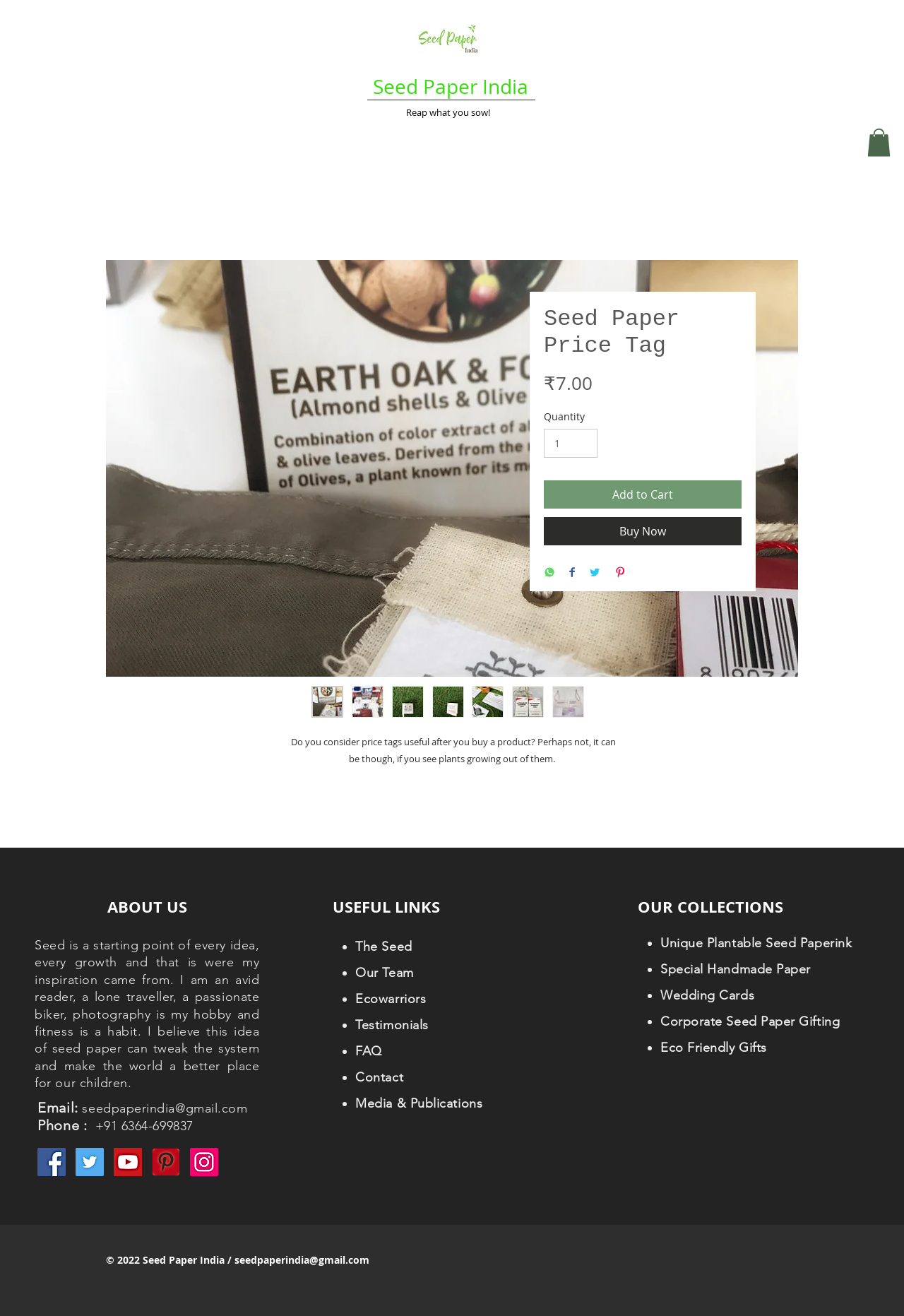Locate the UI element described as follows: "aria-label="pinterest-square-color"". Return the bounding box coordinates as four float numbers between 0 and 1 in the order [left, top, right, bottom].

[0.168, 0.872, 0.199, 0.893]